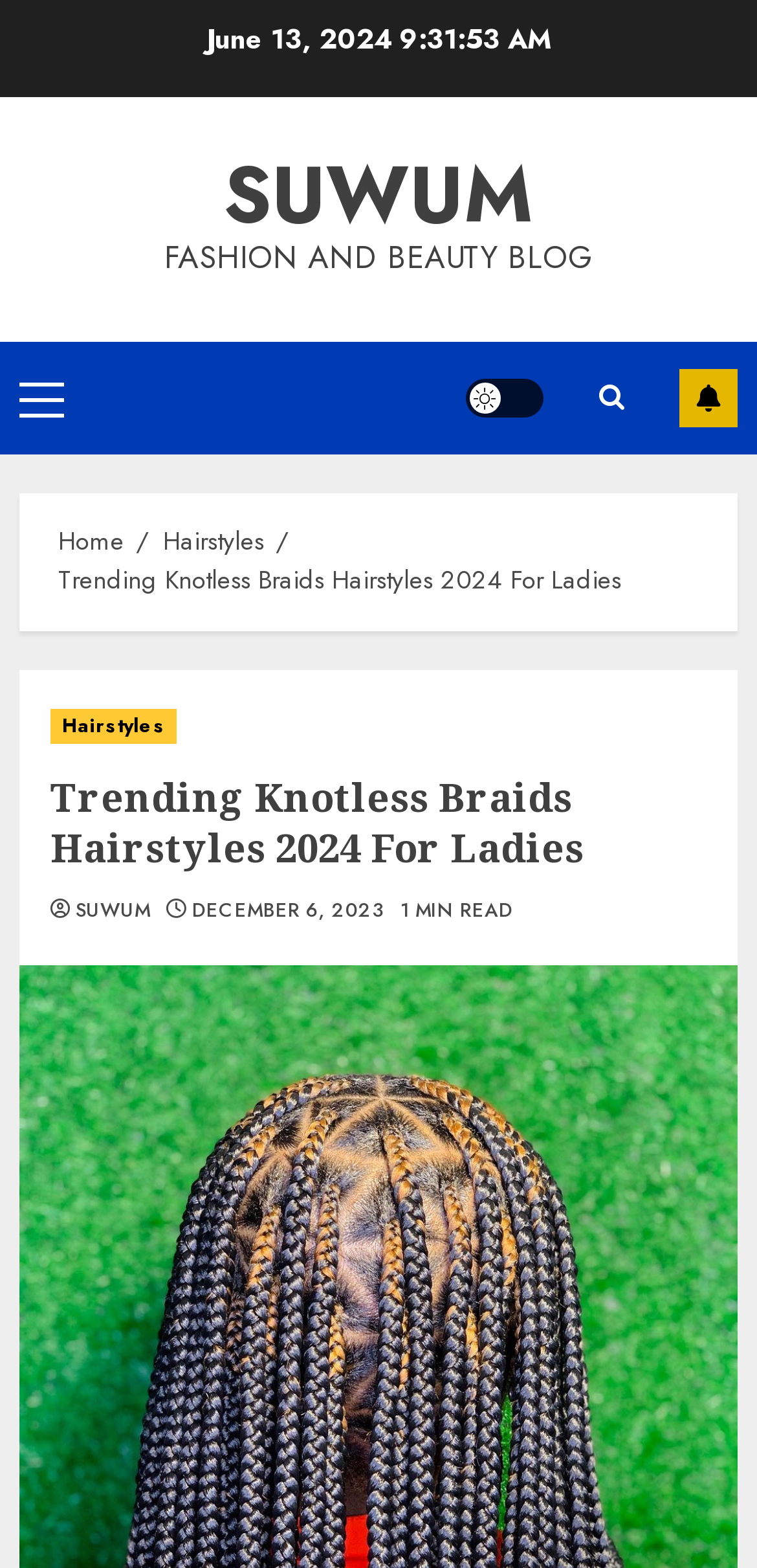What is the date of the article?
Use the image to answer the question with a single word or phrase.

June 13, 2024